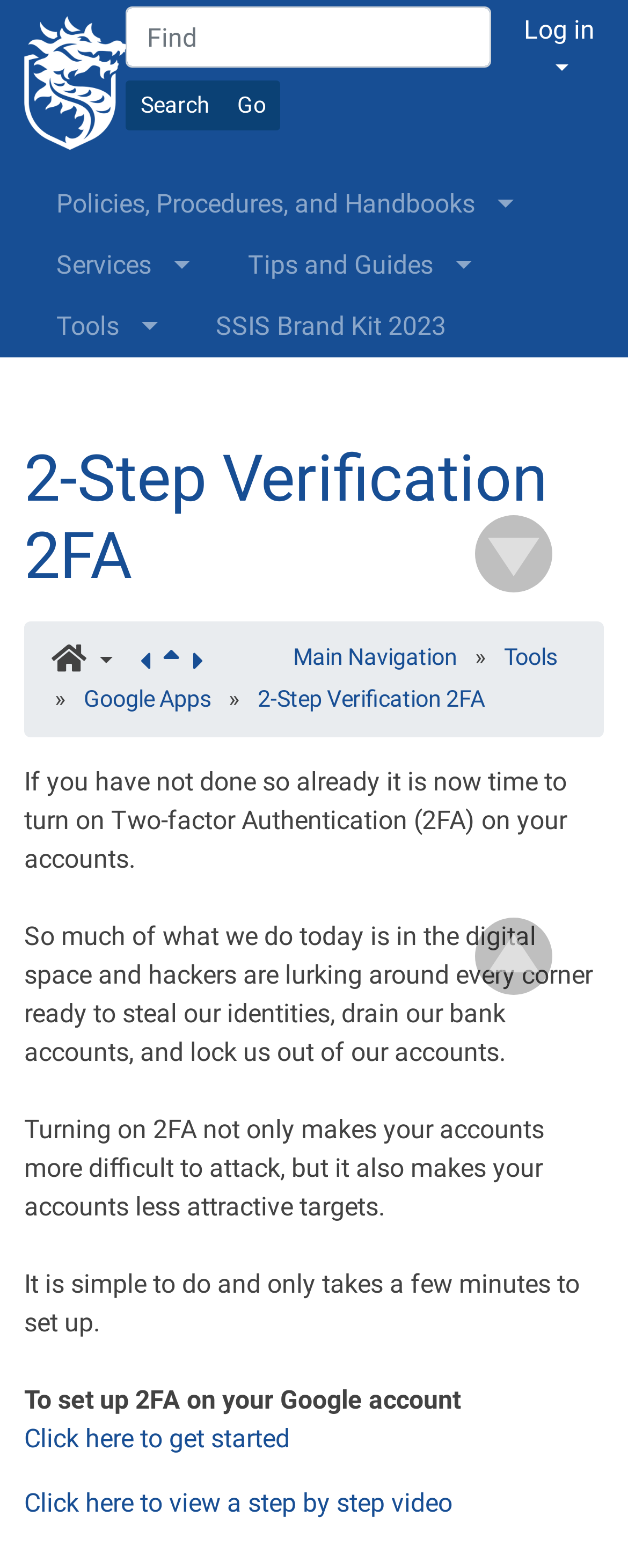Bounding box coordinates are specified in the format (top-left x, top-left y, bottom-right x, bottom-right y). All values are floating point numbers bounded between 0 and 1. Please provide the bounding box coordinate of the region this sentence describes: name="go" value="Go"

[0.355, 0.051, 0.447, 0.083]